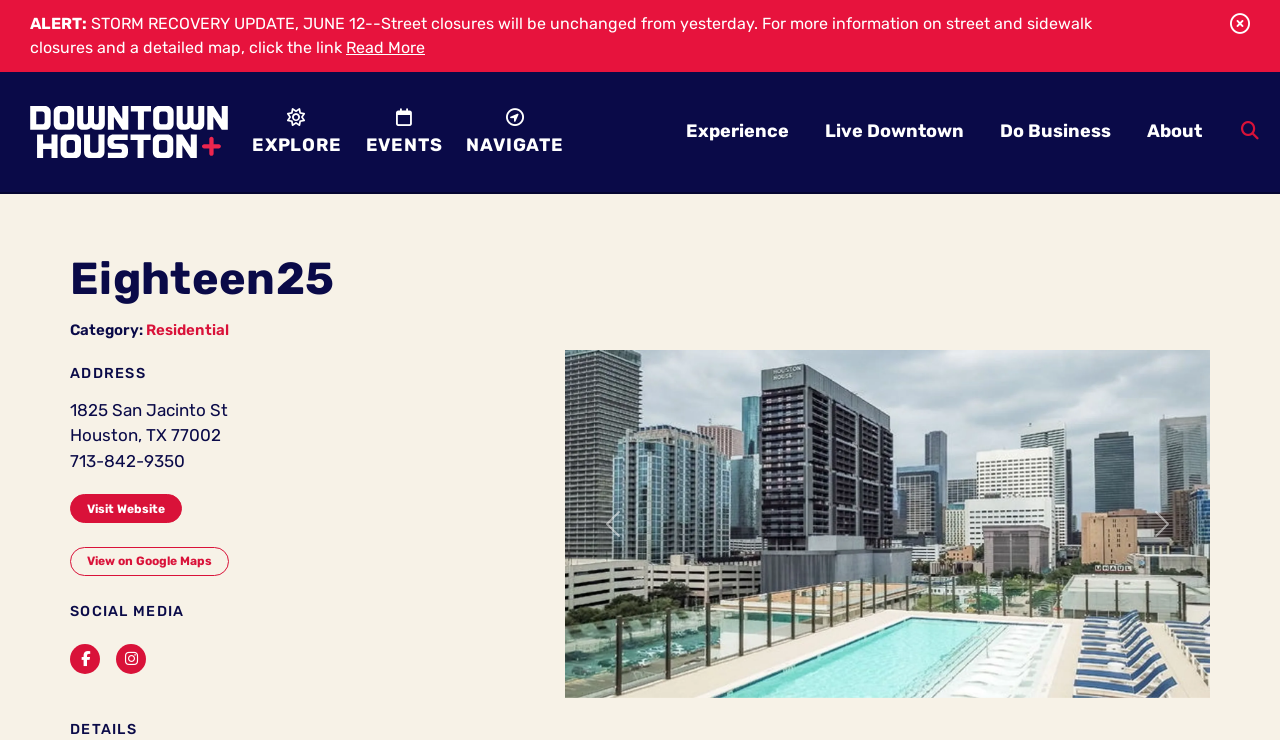Locate the bounding box coordinates of the area you need to click to fulfill this instruction: 'go to home'. The coordinates must be in the form of four float numbers ranging from 0 to 1: [left, top, right, bottom].

[0.023, 0.143, 0.178, 0.214]